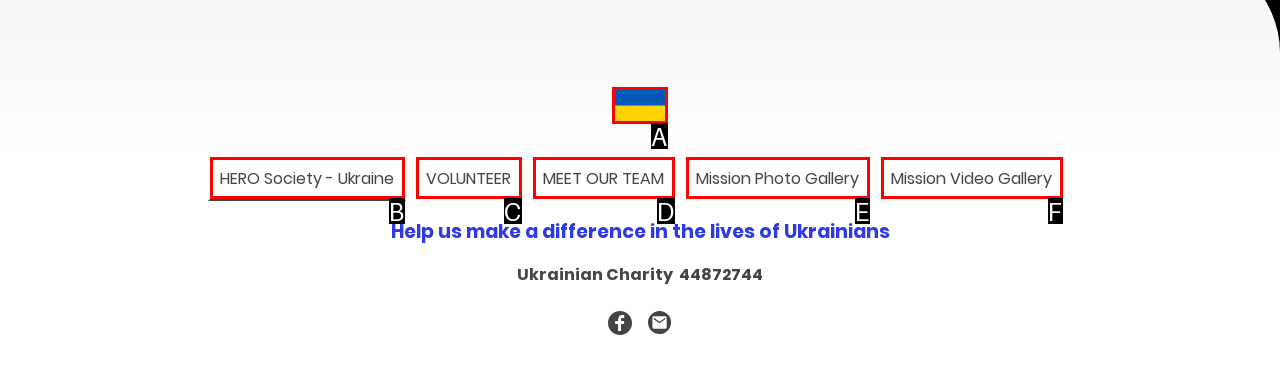From the description: HERO Society - Ukraine, identify the option that best matches and reply with the letter of that option directly.

B